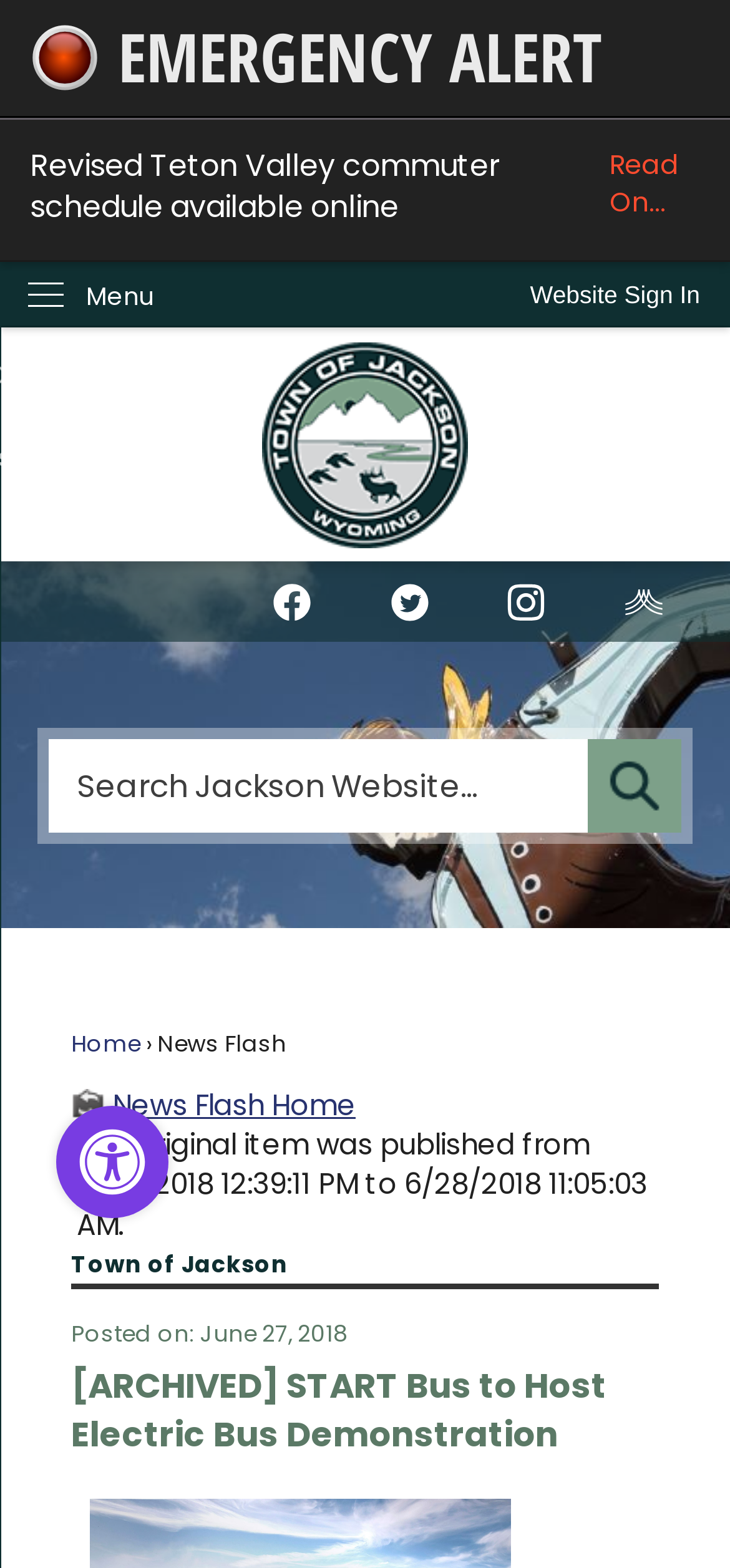Locate the bounding box coordinates of the element that should be clicked to execute the following instruction: "Skip to main content".

[0.0, 0.0, 0.044, 0.021]